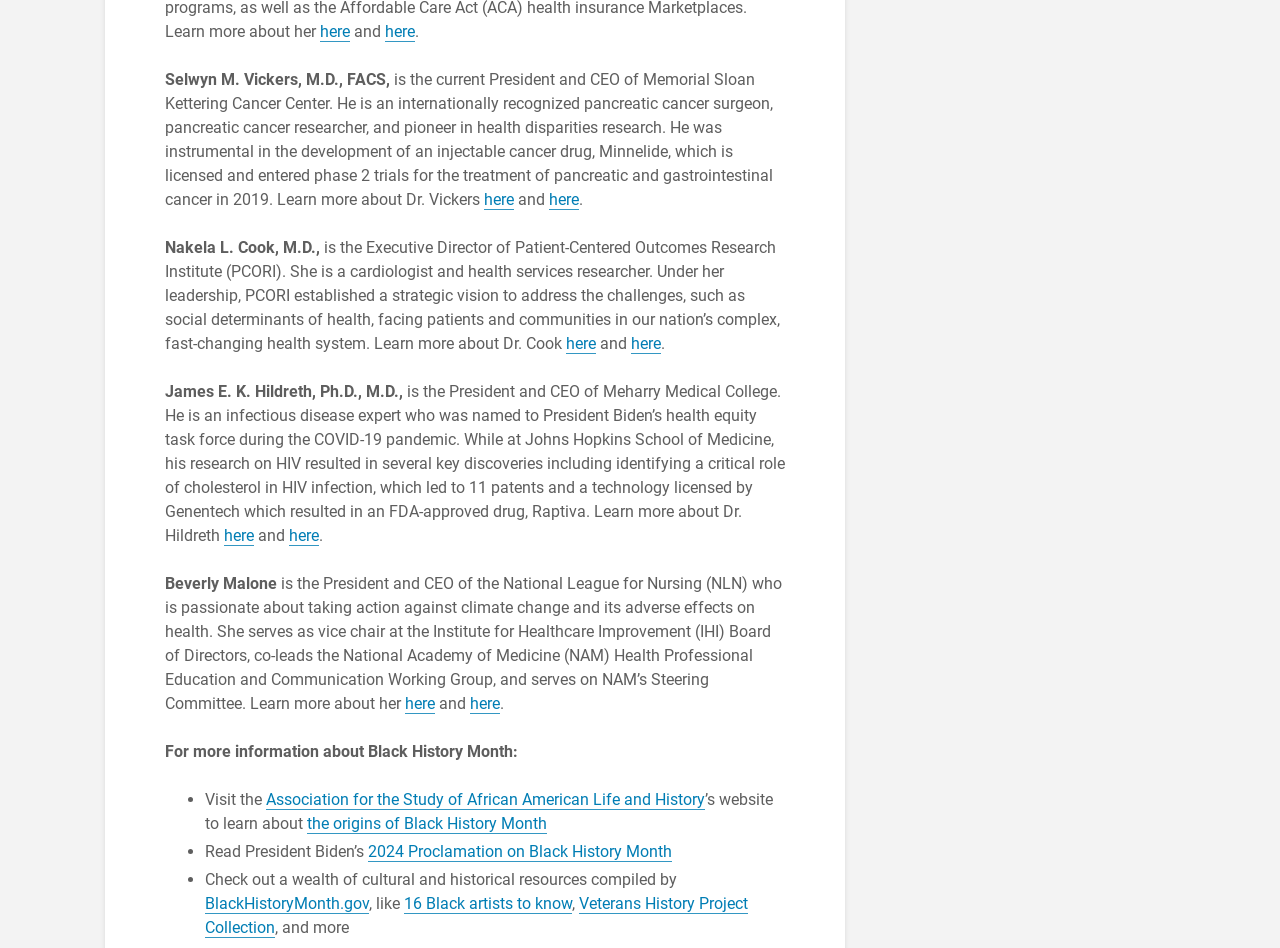Provide the bounding box coordinates, formatted as (top-left x, top-left y, bottom-right x, bottom-right y), with all values being floating point numbers between 0 and 1. Identify the bounding box of the UI element that matches the description: 16 Black artists to know

[0.316, 0.943, 0.447, 0.964]